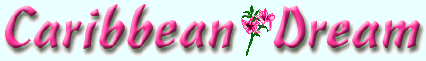Craft a thorough explanation of what is depicted in the image.

The image showcases the brand name "Caribbean Dream" prominently displayed in vibrant pink lettering, accentuated with a floral motif. This visual signifies the essence of tropical vacation rentals, inviting viewers to explore beautiful destinations in the Caribbean. The playful font and bright colors evoke a sense of relaxation and adventure, reflecting the idyllic experience that awaits guests at Caribbean villas and vacation properties. This branding is an integral part of promoting a dream vacation in the stunning surroundings of St. Croix, US Virgin Islands.